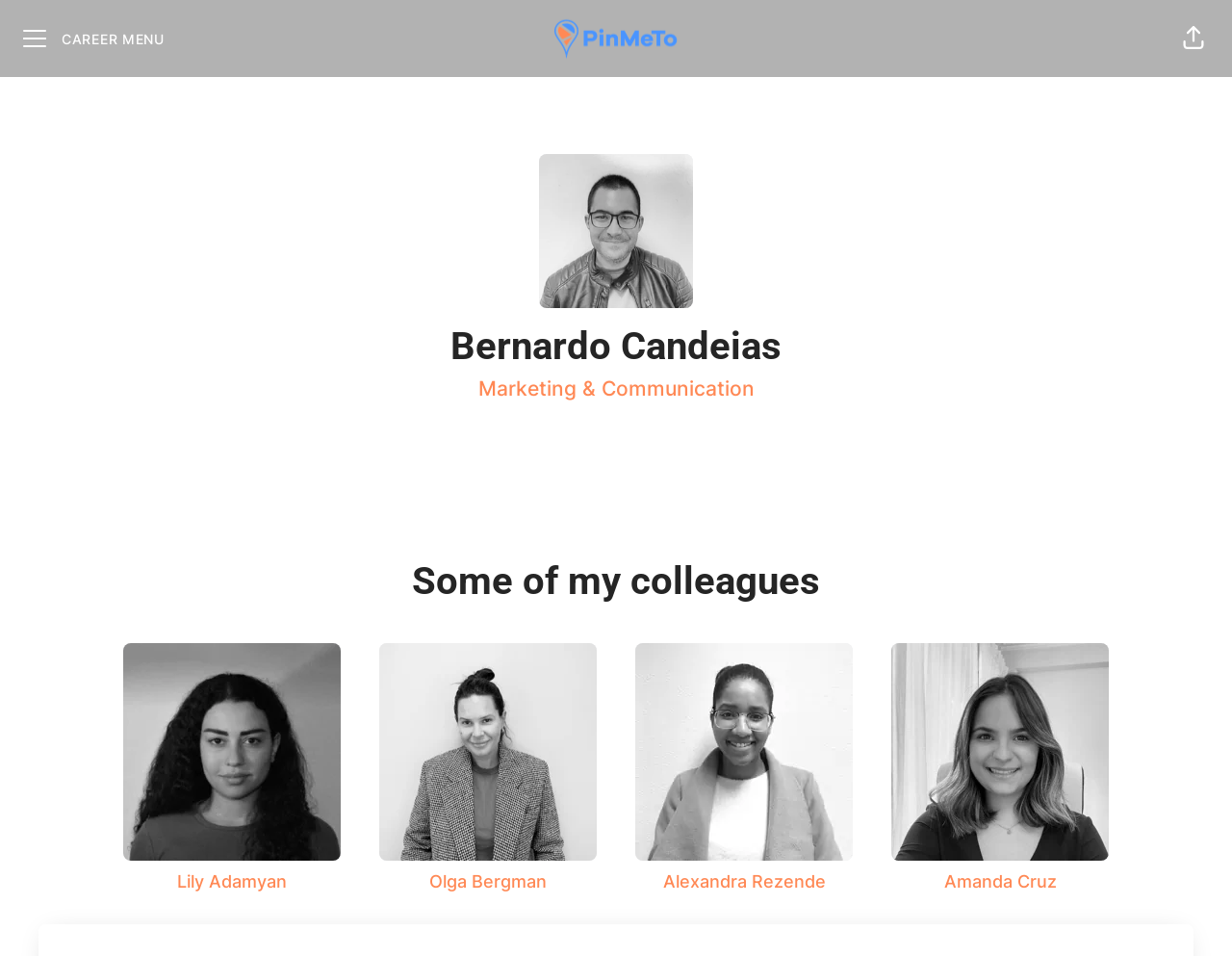Identify the coordinates of the bounding box for the element that must be clicked to accomplish the instruction: "Share this page".

[0.947, 0.012, 0.991, 0.068]